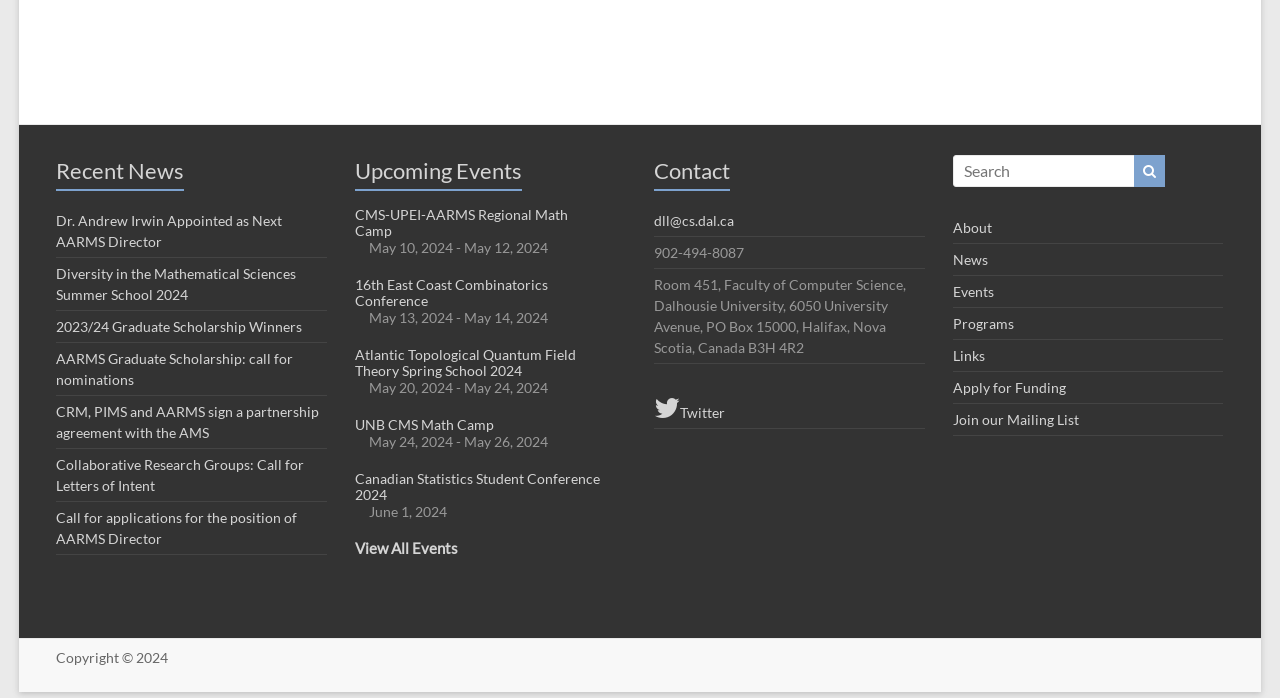What is the date of the UNB CMS Math Camp?
Please provide an in-depth and detailed response to the question.

I found the 'UNB CMS Math Camp' event under the 'Upcoming Events' section and saw that the date is listed as 'May 26, 2024'.